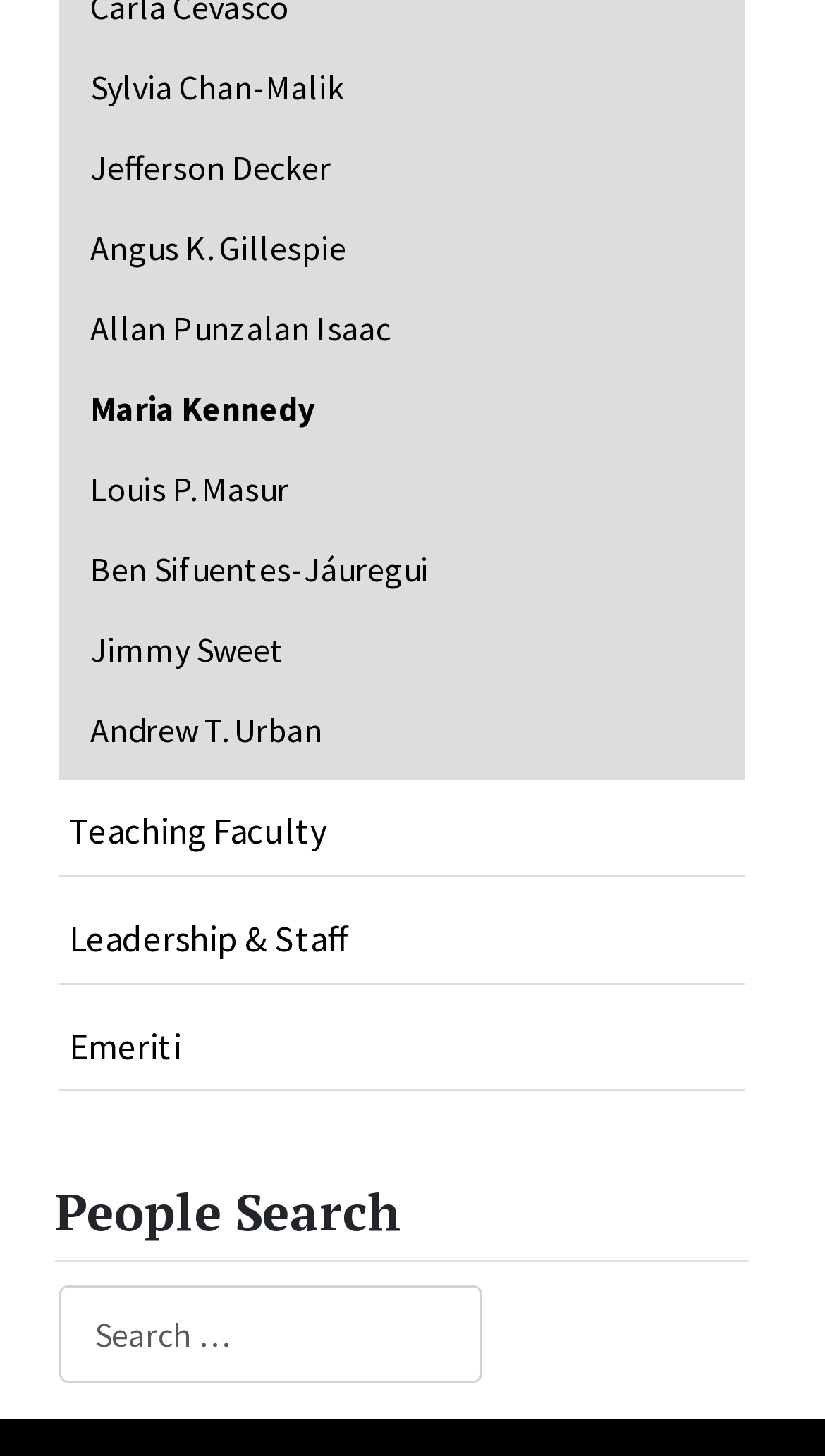Identify the bounding box coordinates of the area that should be clicked in order to complete the given instruction: "Go to leadership and staff page". The bounding box coordinates should be four float numbers between 0 and 1, i.e., [left, top, right, bottom].

[0.071, 0.617, 0.904, 0.675]